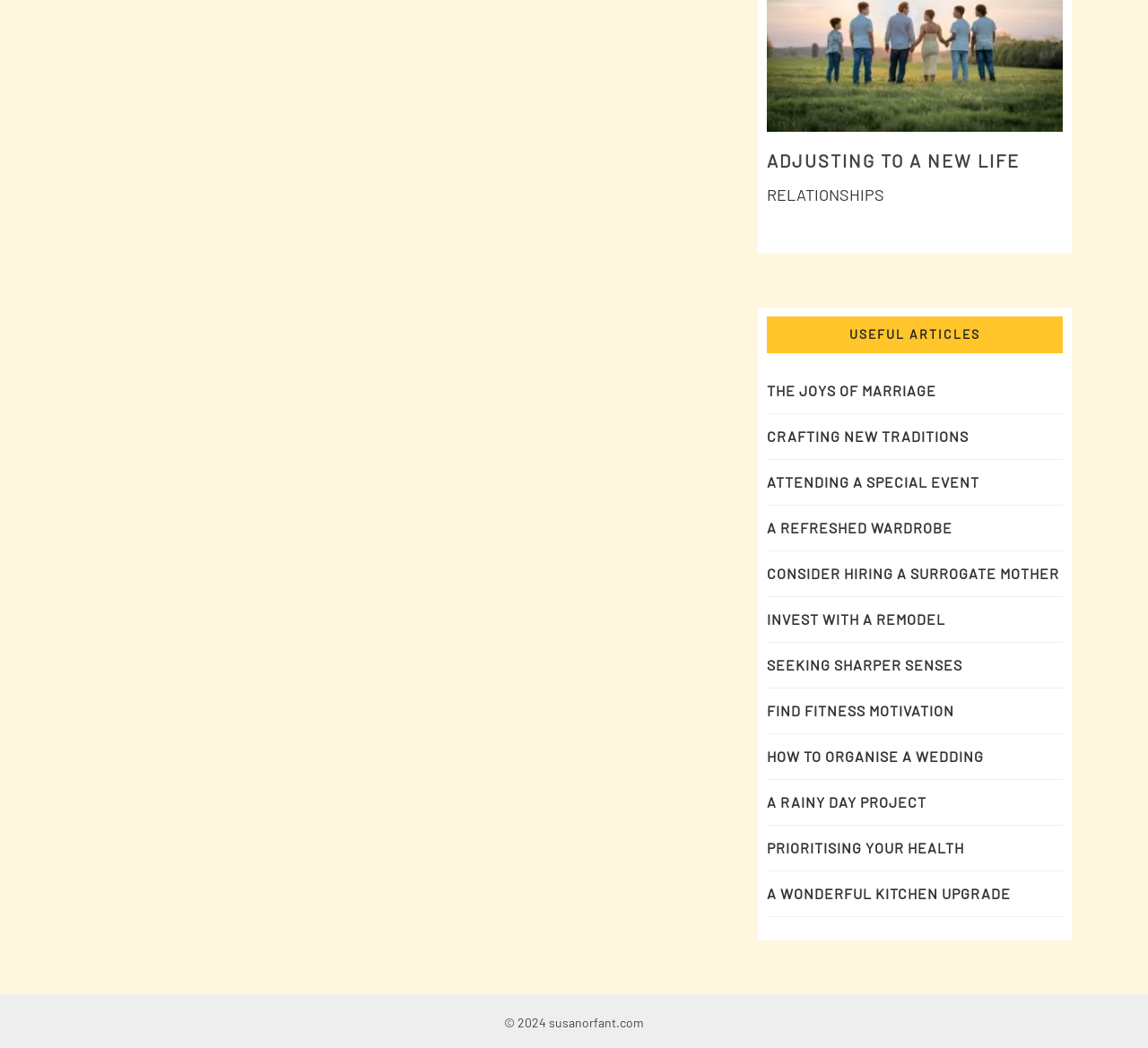Identify the bounding box for the UI element described as: "Invest with a remodel". The coordinates should be four float numbers between 0 and 1, i.e., [left, top, right, bottom].

[0.668, 0.583, 0.823, 0.599]